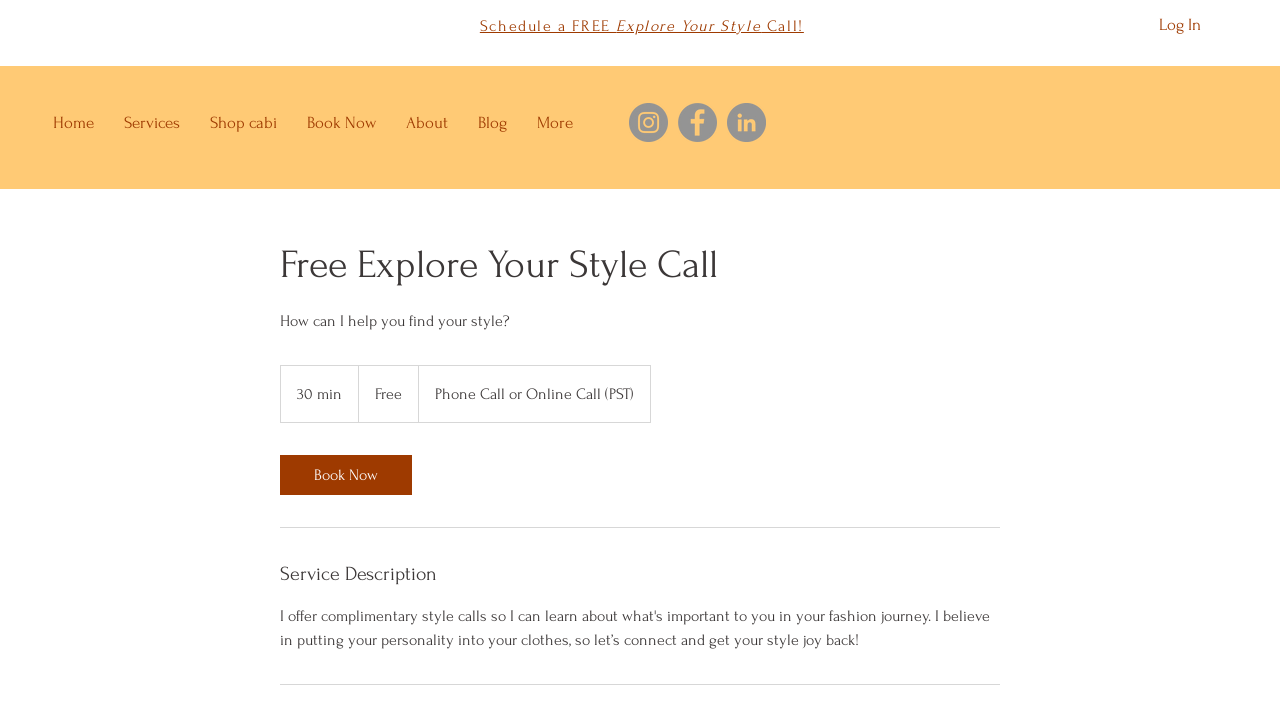Identify the bounding box coordinates of the clickable region necessary to fulfill the following instruction: "Explore services offered". The bounding box coordinates should be four float numbers between 0 and 1, i.e., [left, top, right, bottom].

[0.085, 0.149, 0.152, 0.193]